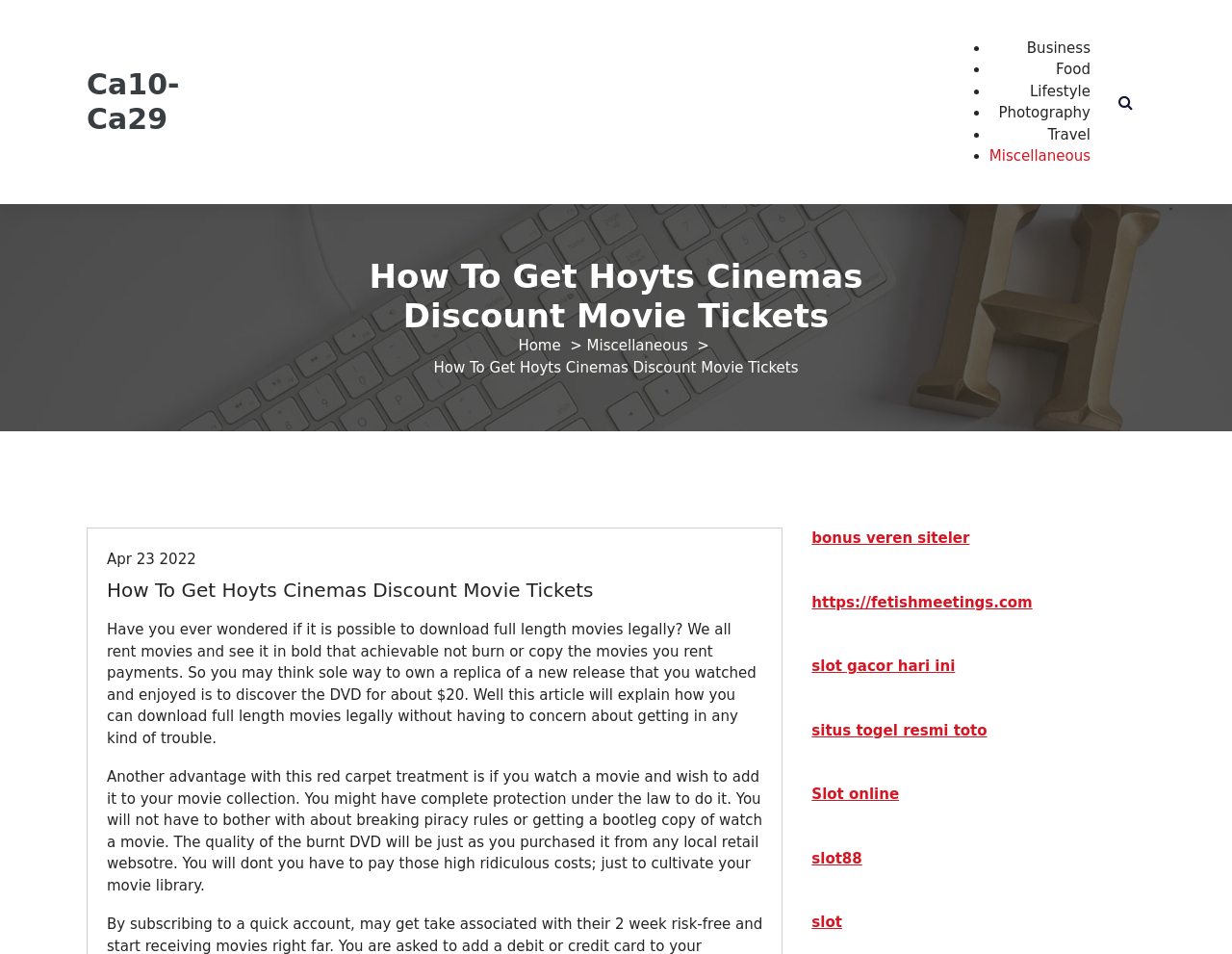Answer with a single word or phrase: 
What is the advantage of the method described in the article?

Complete protection under the law